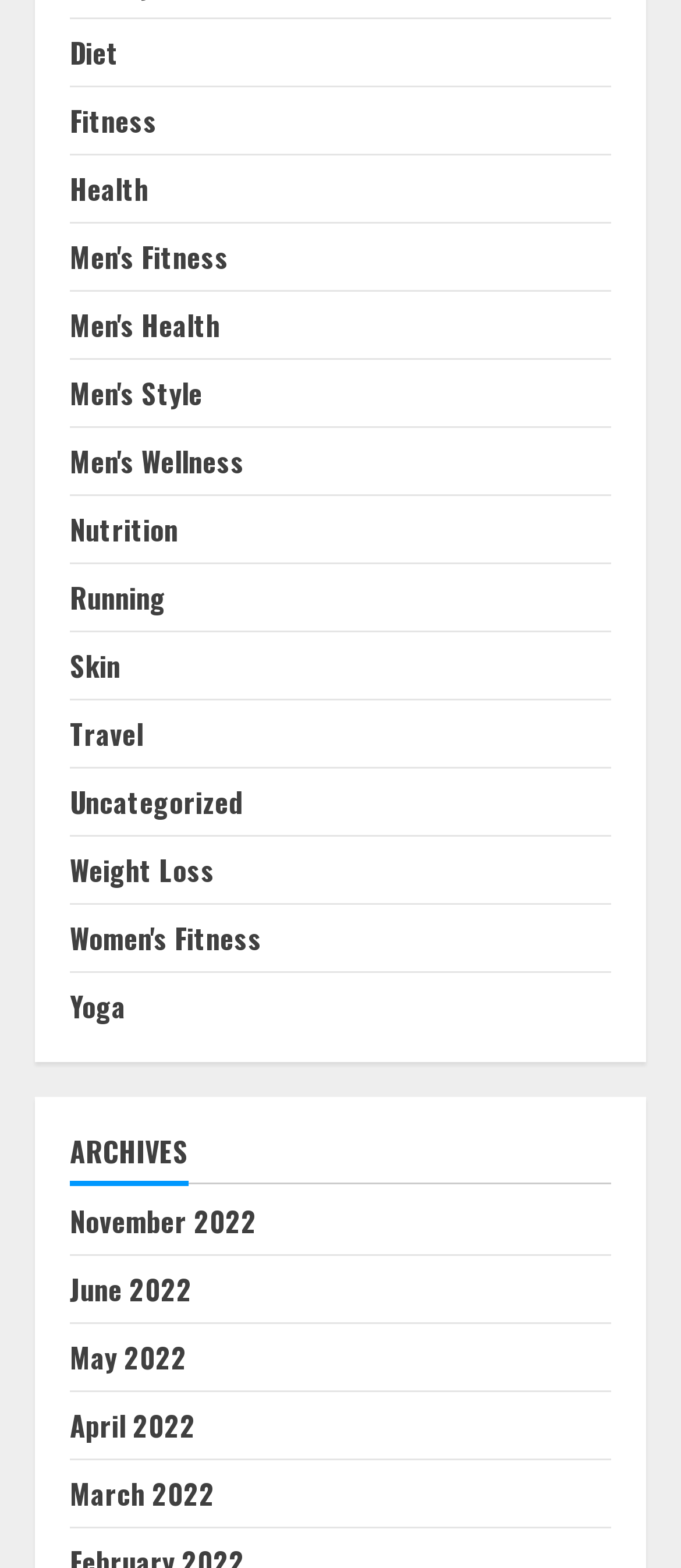What is the earliest archive month listed?
Analyze the image and deliver a detailed answer to the question.

I looked at the links under the 'ARCHIVES' heading and found that the earliest archive month listed is 'March 2022'.